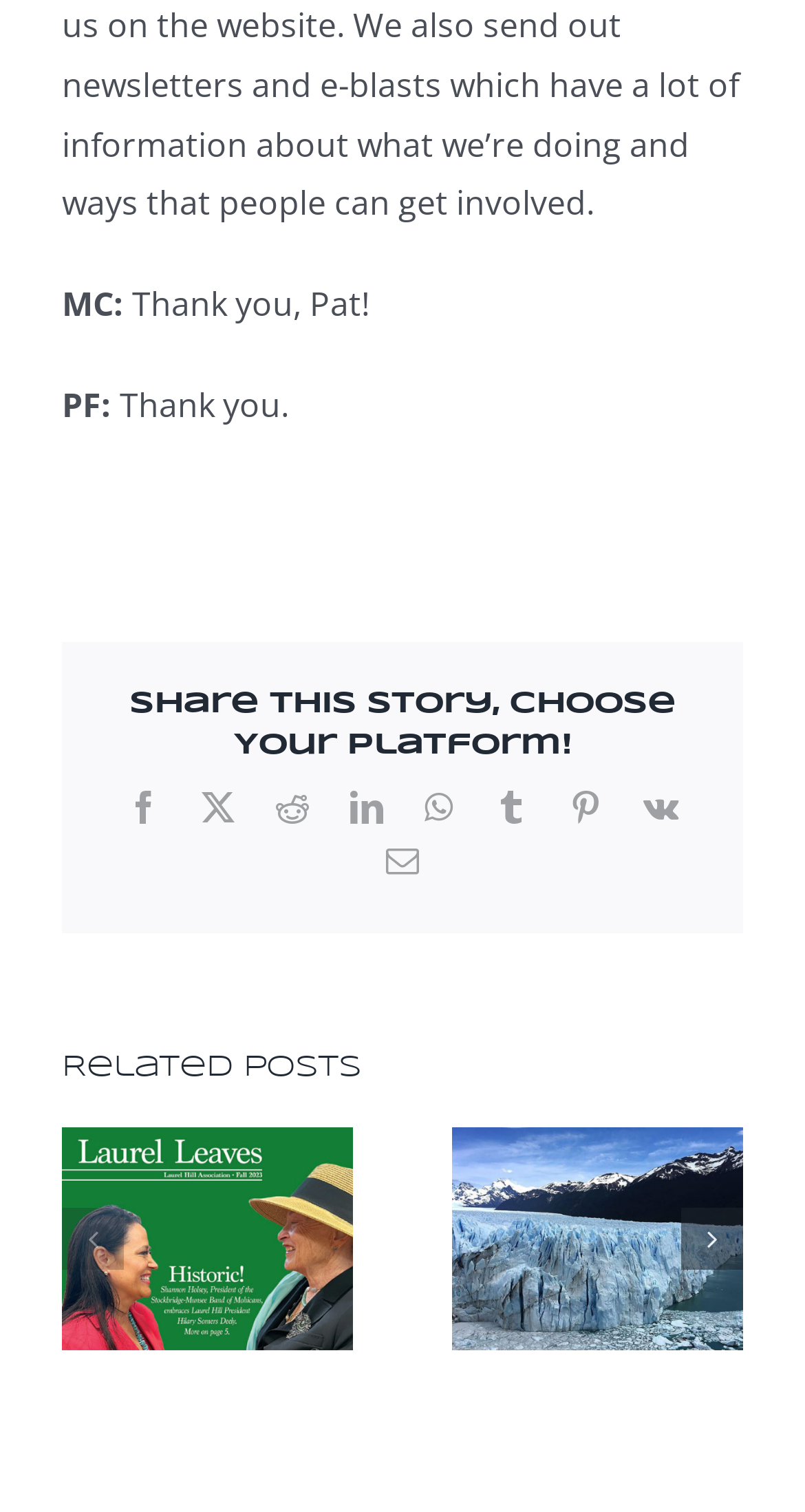Find the bounding box coordinates of the clickable region needed to perform the following instruction: "View related post 2". The coordinates should be provided as four float numbers between 0 and 1, i.e., [left, top, right, bottom].

[0.562, 0.746, 0.923, 0.893]